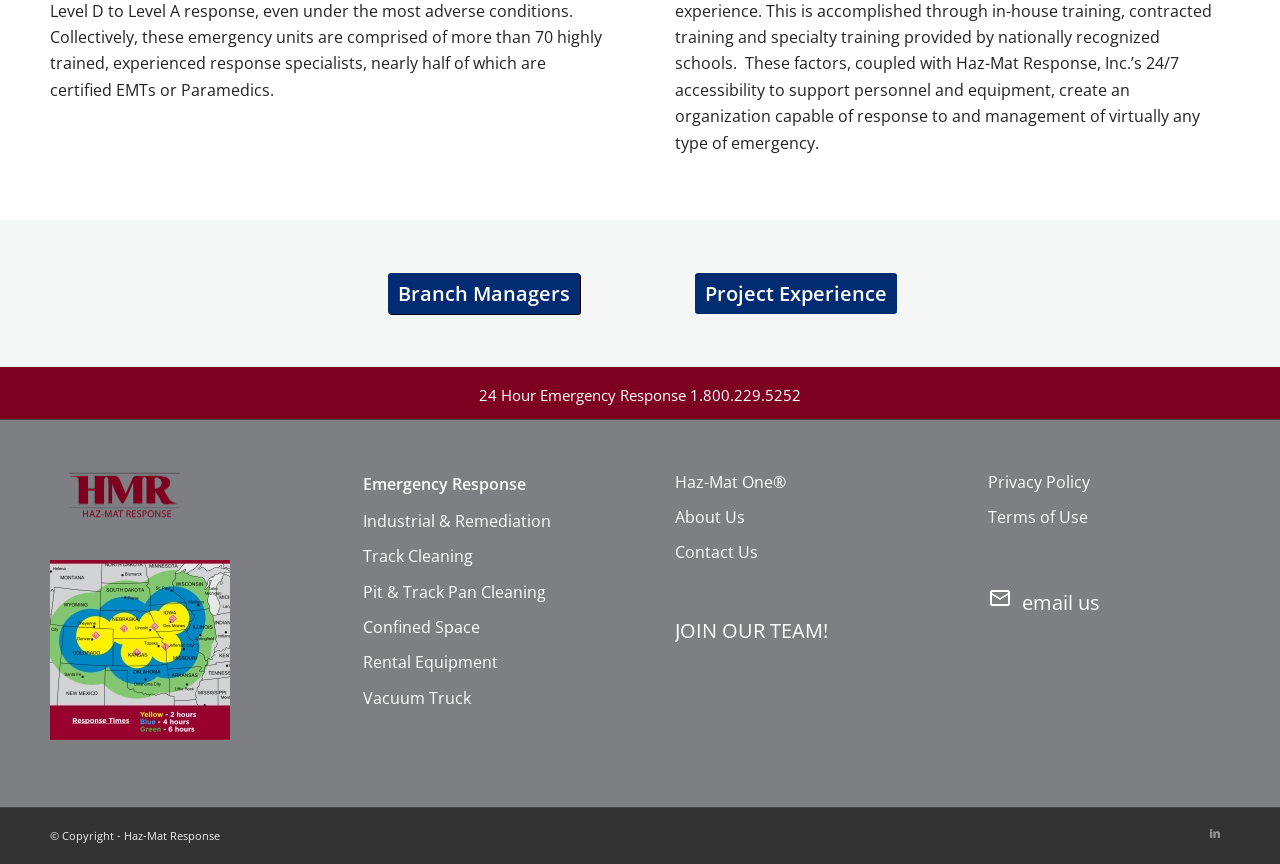Please identify the bounding box coordinates of the clickable element to fulfill the following instruction: "Check the 'Privacy Policy'". The coordinates should be four float numbers between 0 and 1, i.e., [left, top, right, bottom].

[0.772, 0.538, 0.961, 0.579]